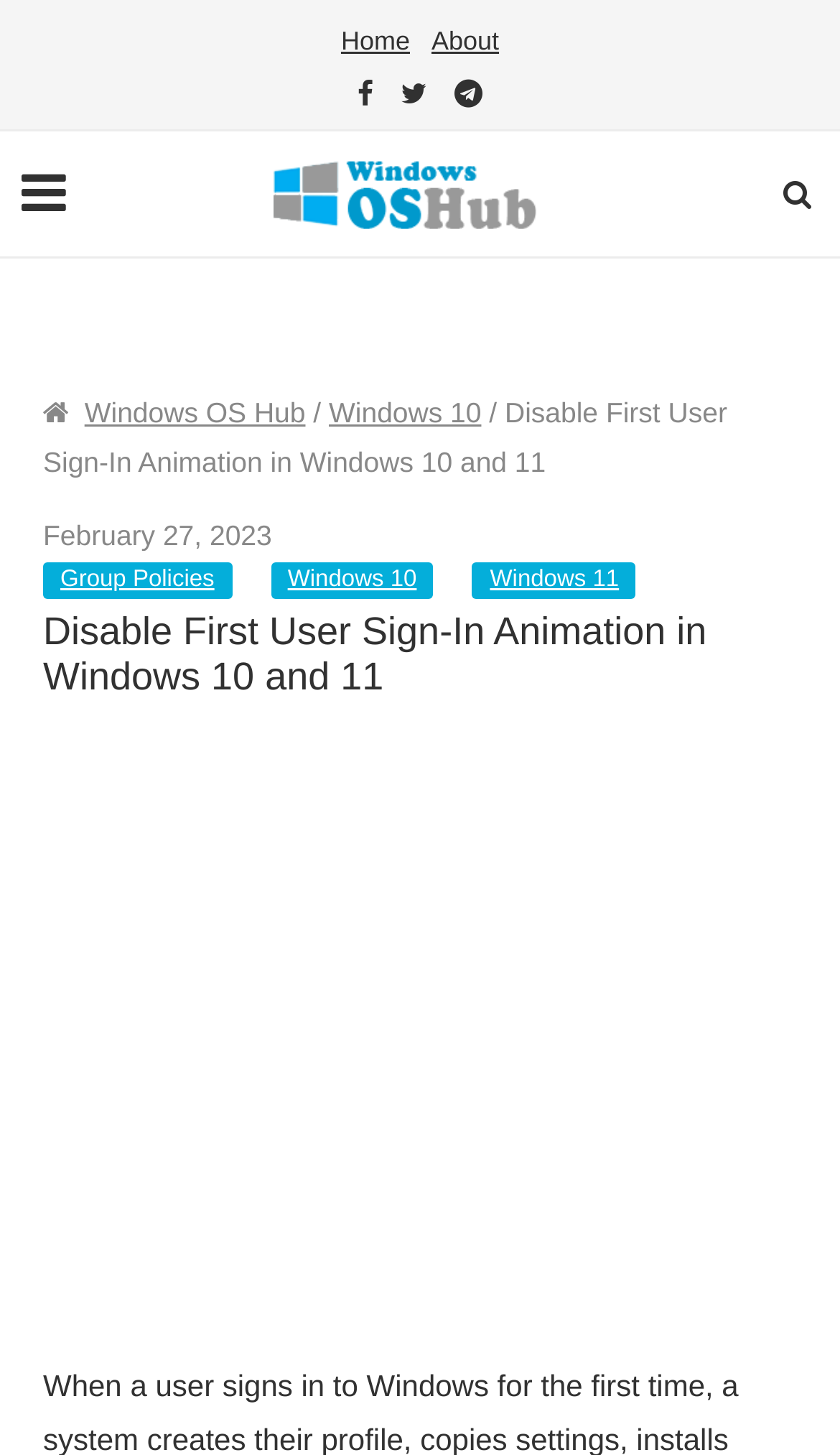What is the date of the article?
Using the image as a reference, give an elaborate response to the question.

I found the date of the article by reading the static text element with the text 'February 27, 2023', which is likely the publication date of the article.